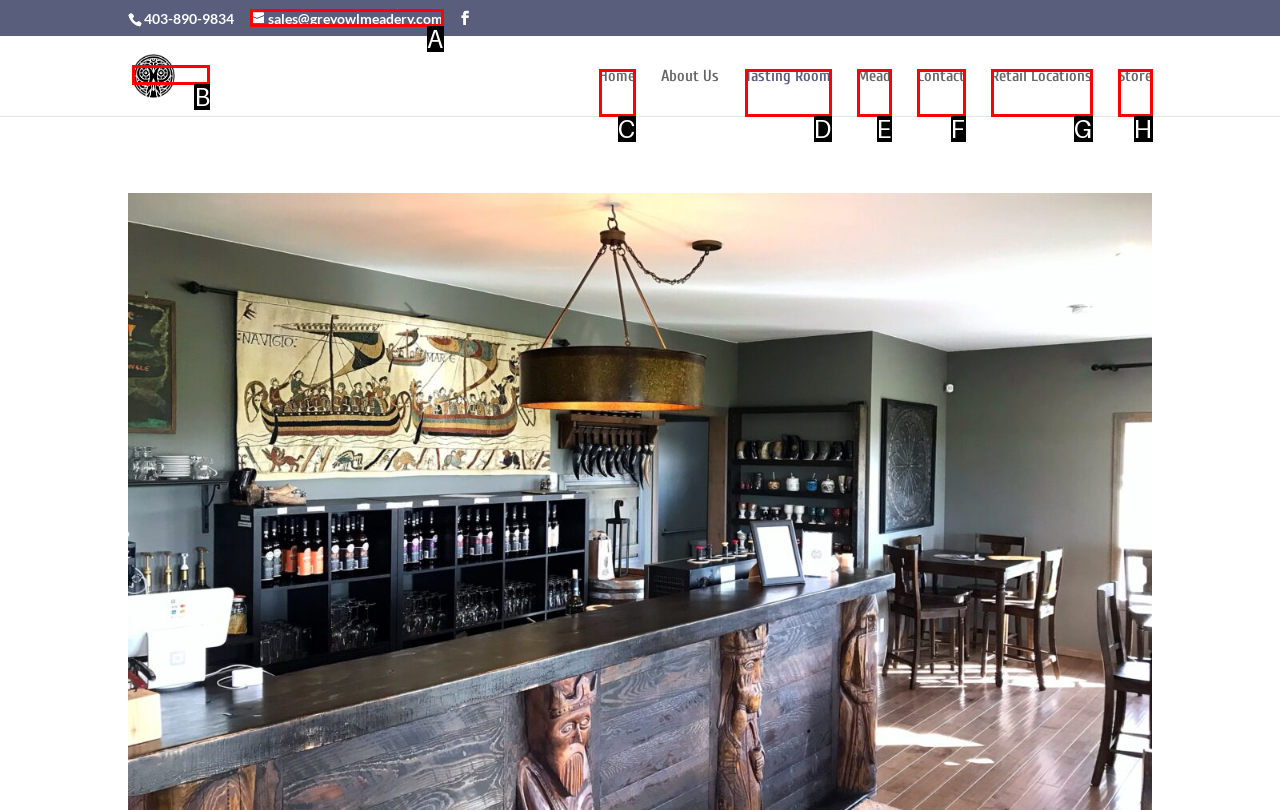Identify which HTML element matches the description: Tasting Room. Answer with the correct option's letter.

D